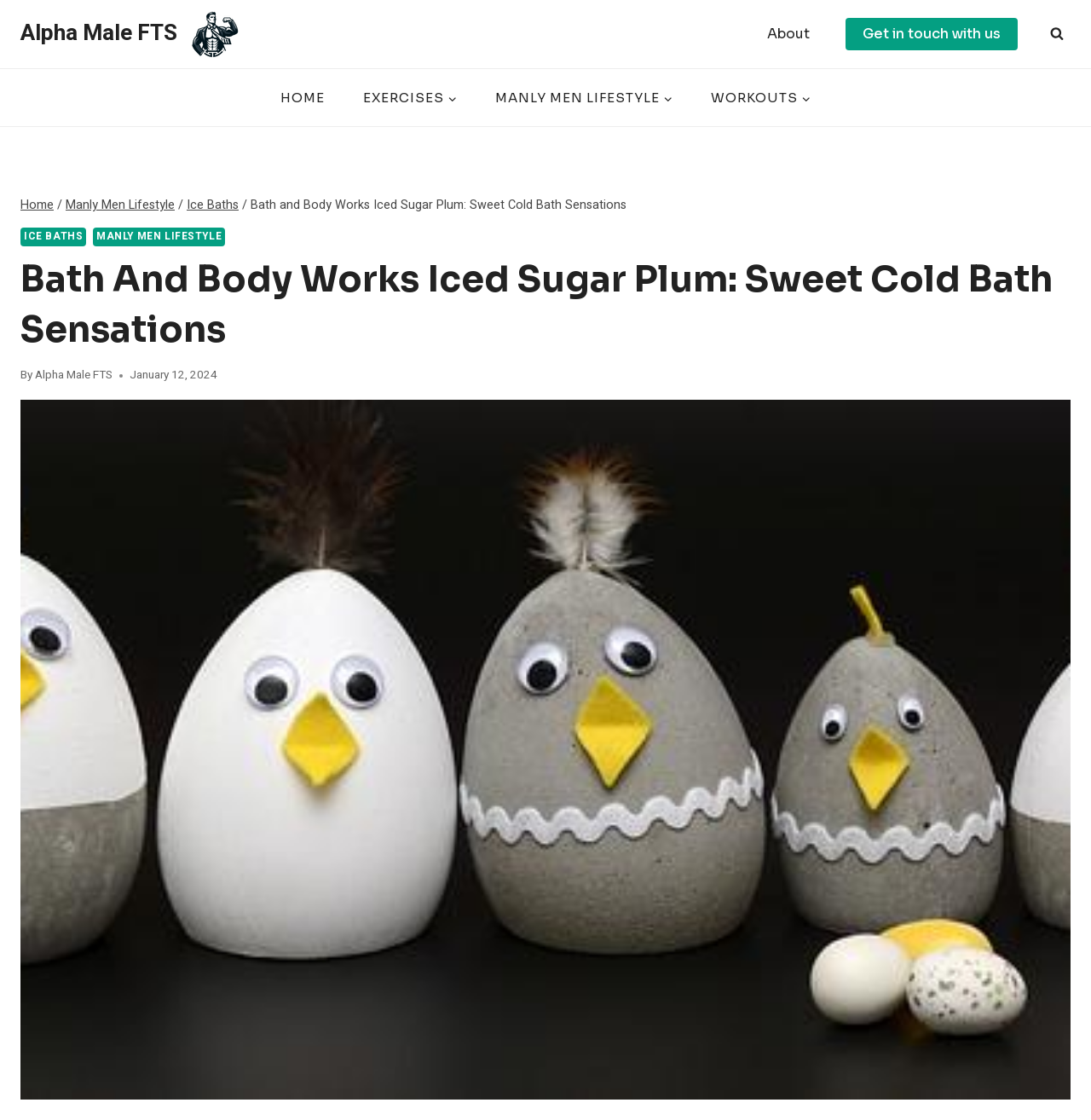Locate the bounding box coordinates of the clickable area needed to fulfill the instruction: "read about manly men lifestyle".

[0.436, 0.077, 0.634, 0.097]